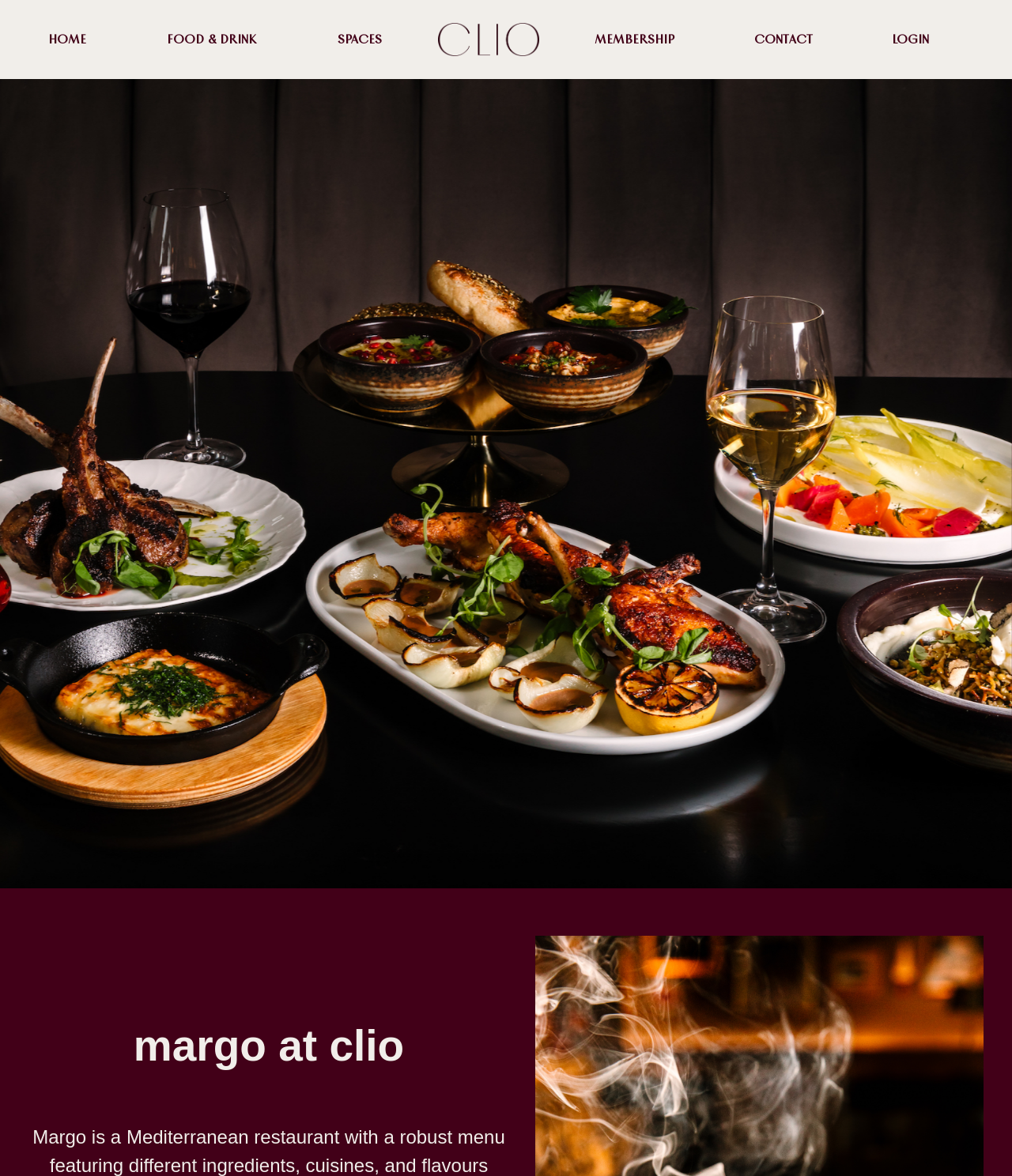Bounding box coordinates are specified in the format (top-left x, top-left y, bottom-right x, bottom-right y). All values are floating point numbers bounded between 0 and 1. Please provide the bounding box coordinate of the region this sentence describes: privacy policy

None